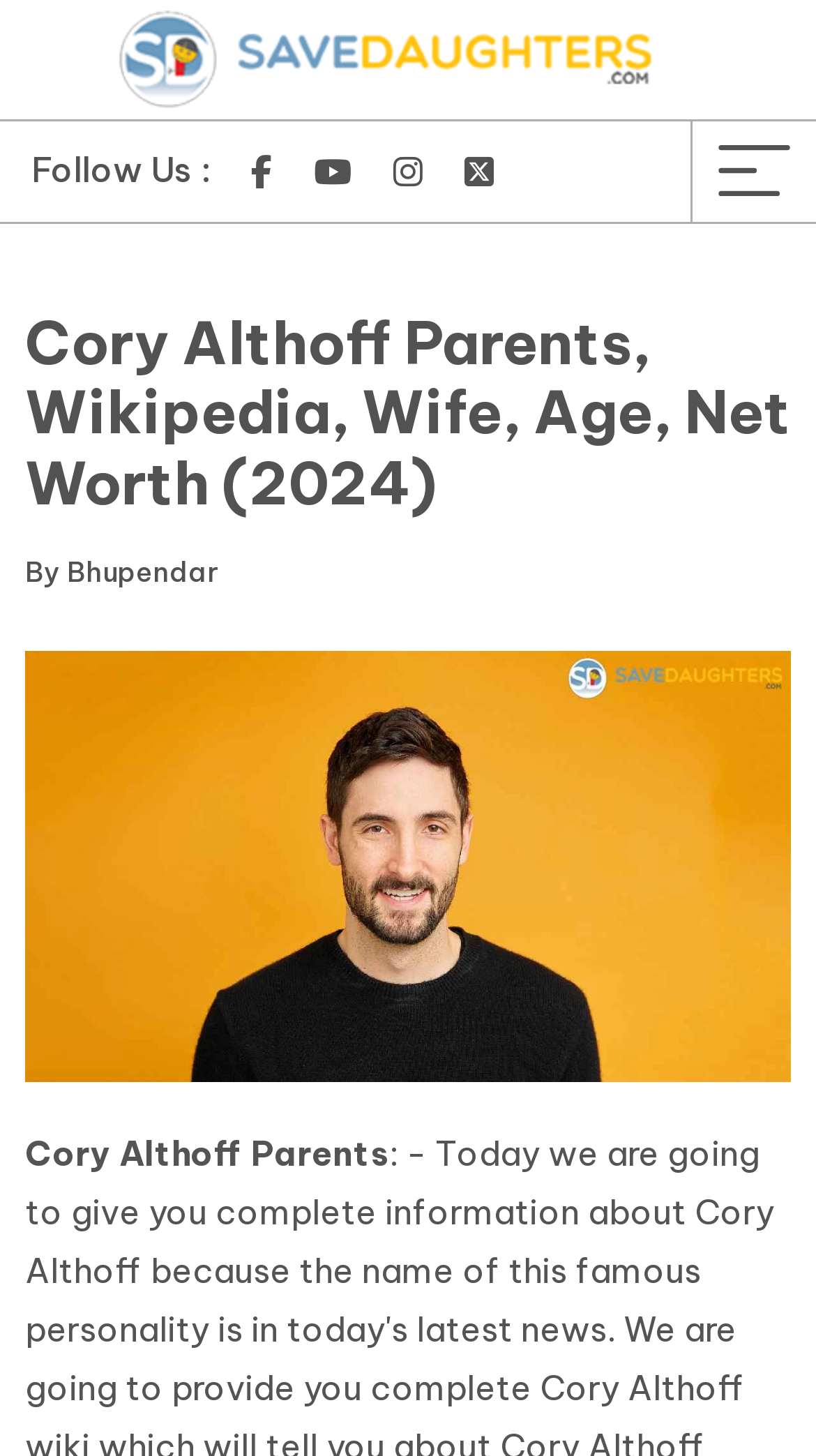Identify the bounding box coordinates of the region I need to click to complete this instruction: "Check out the Guest Post section".

[0.124, 0.313, 0.876, 0.367]